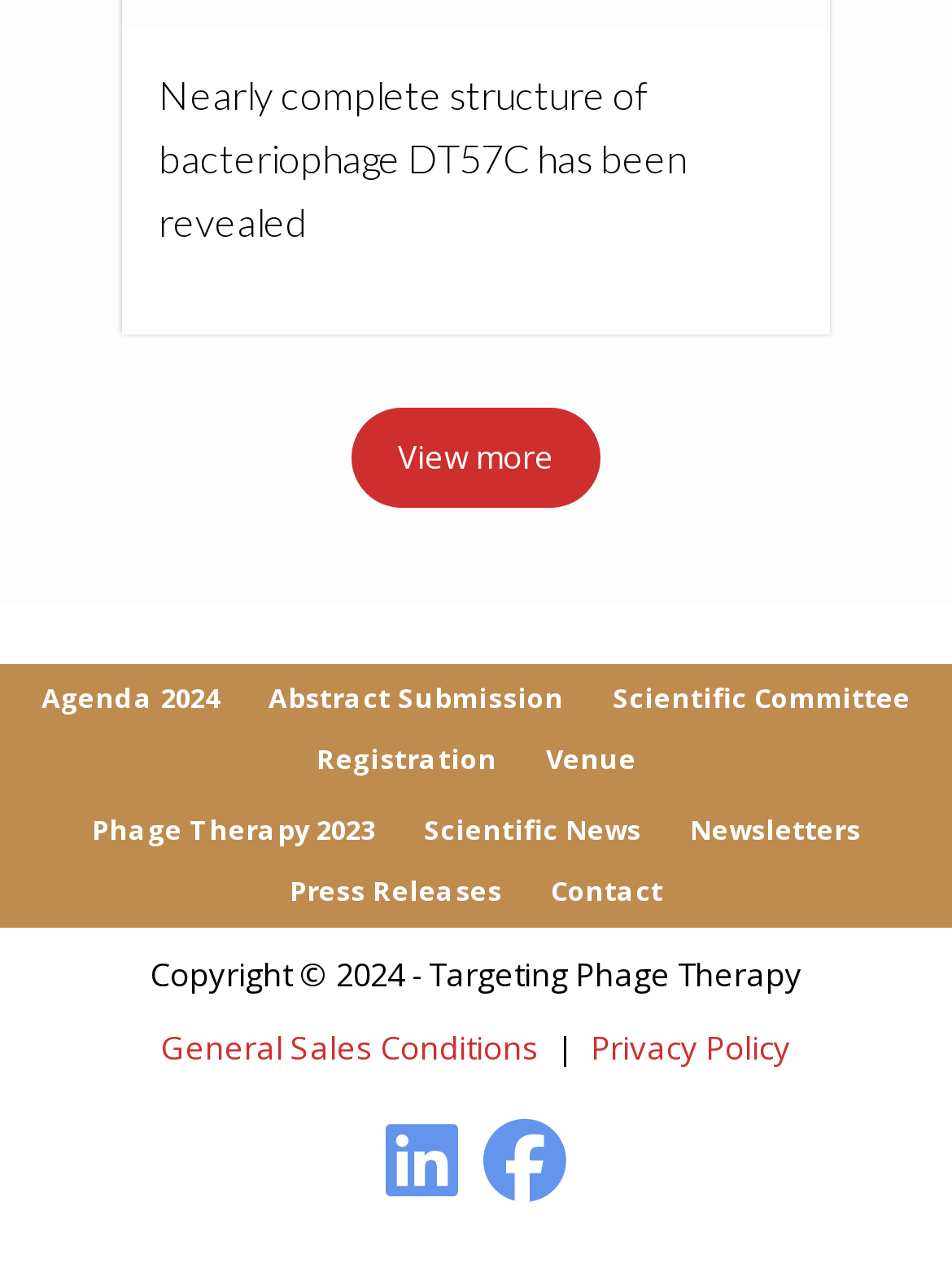Give the bounding box coordinates for the element described by: "General Sales Conditions".

[0.169, 0.806, 0.567, 0.84]